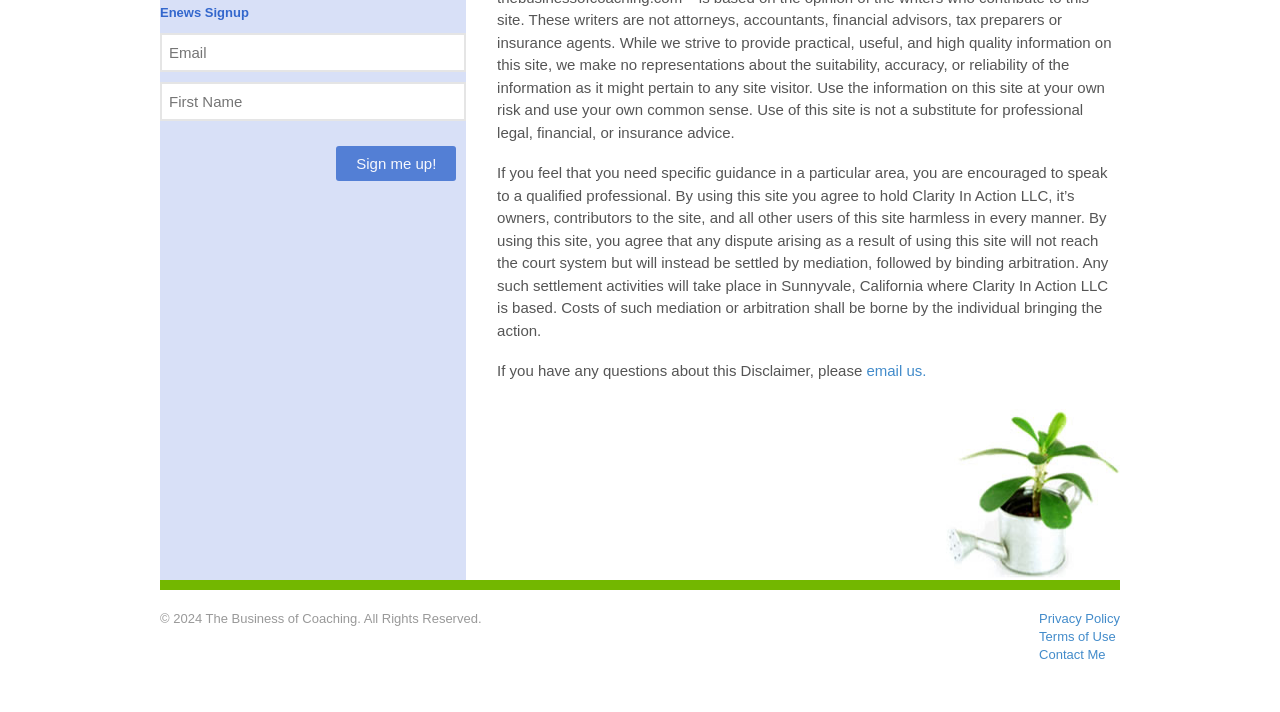Identify the bounding box coordinates of the HTML element based on this description: "Contact Me".

[0.812, 0.909, 0.864, 0.93]